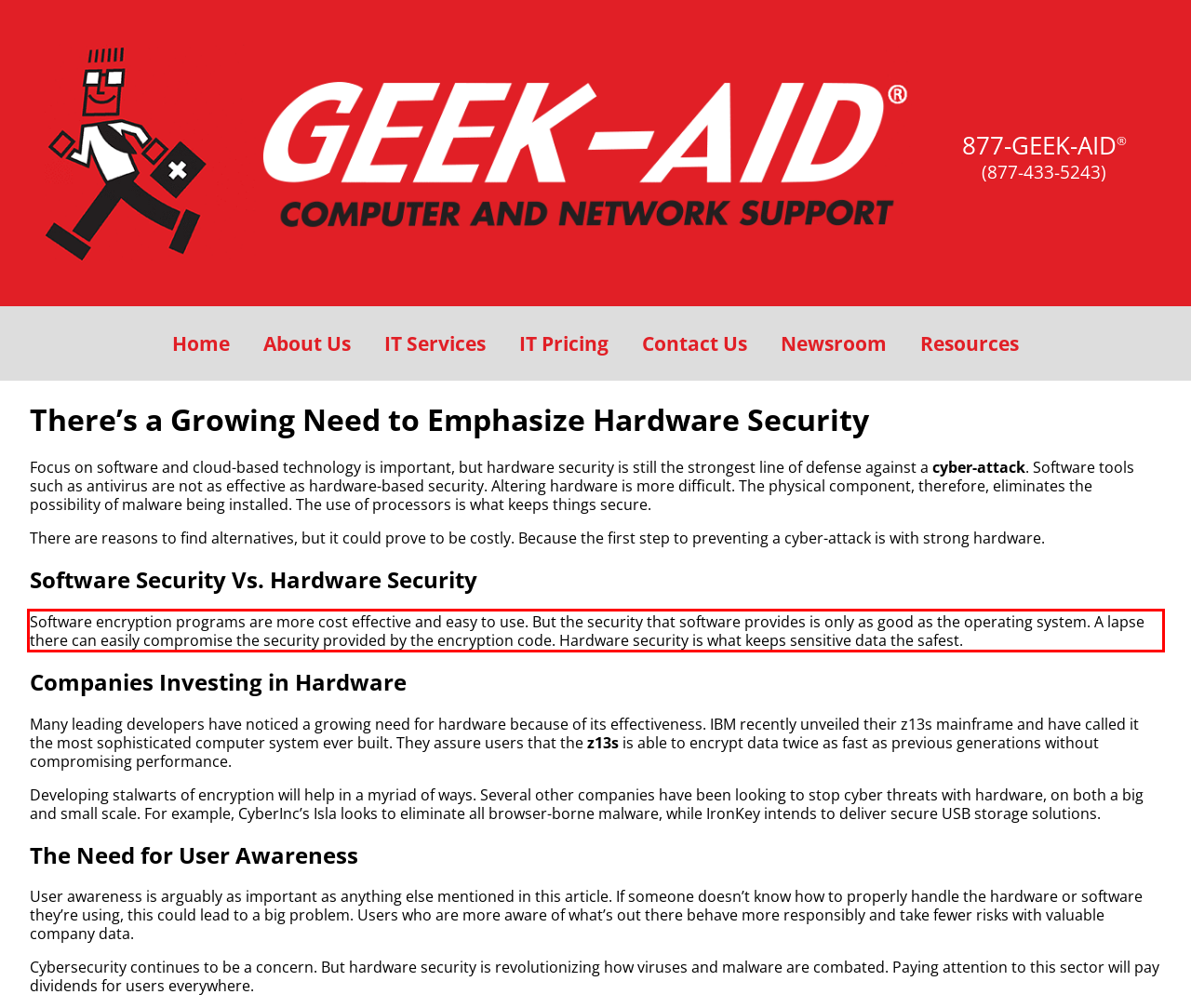Review the webpage screenshot provided, and perform OCR to extract the text from the red bounding box.

Software encryption programs are more cost effective and easy to use. But the security that software provides is only as good as the operating system. A lapse there can easily compromise the security provided by the encryption code. Hardware security is what keeps sensitive data the safest.